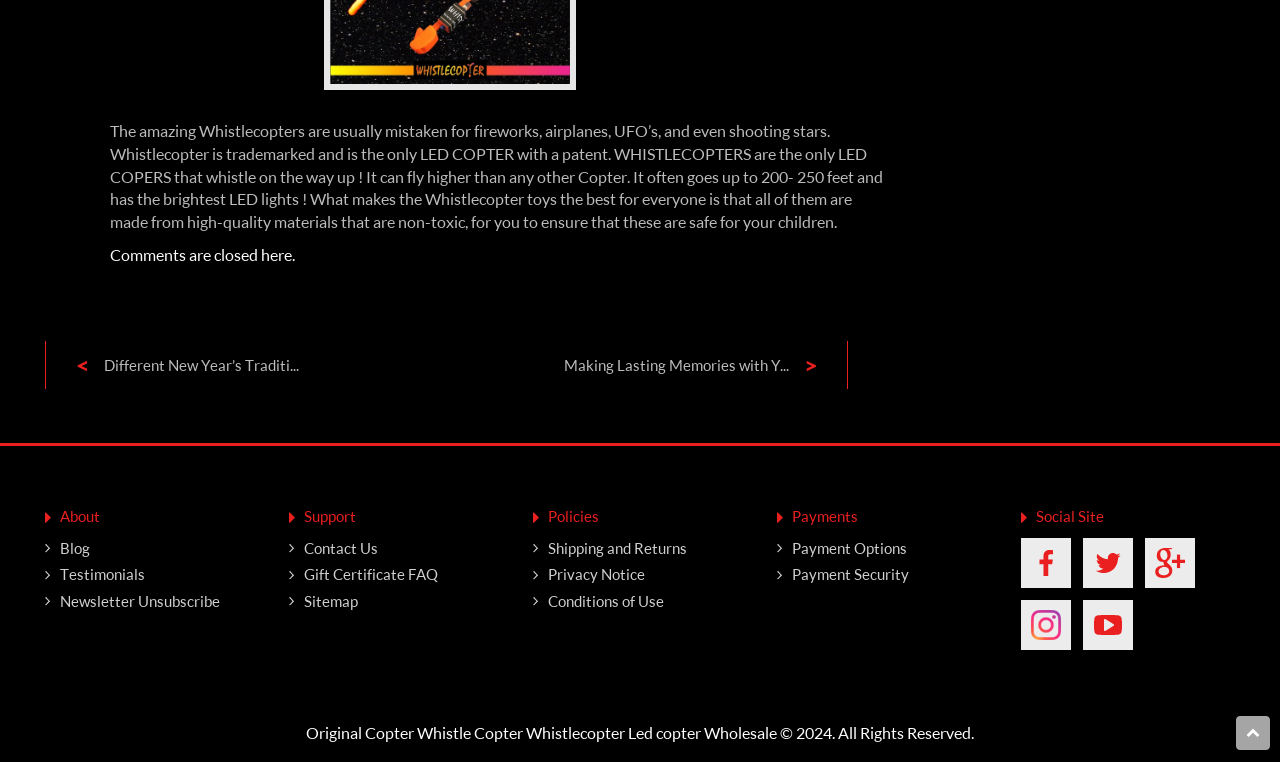Respond to the question below with a concise word or phrase:
How high can Whistlecopter fly?

200-250 feet